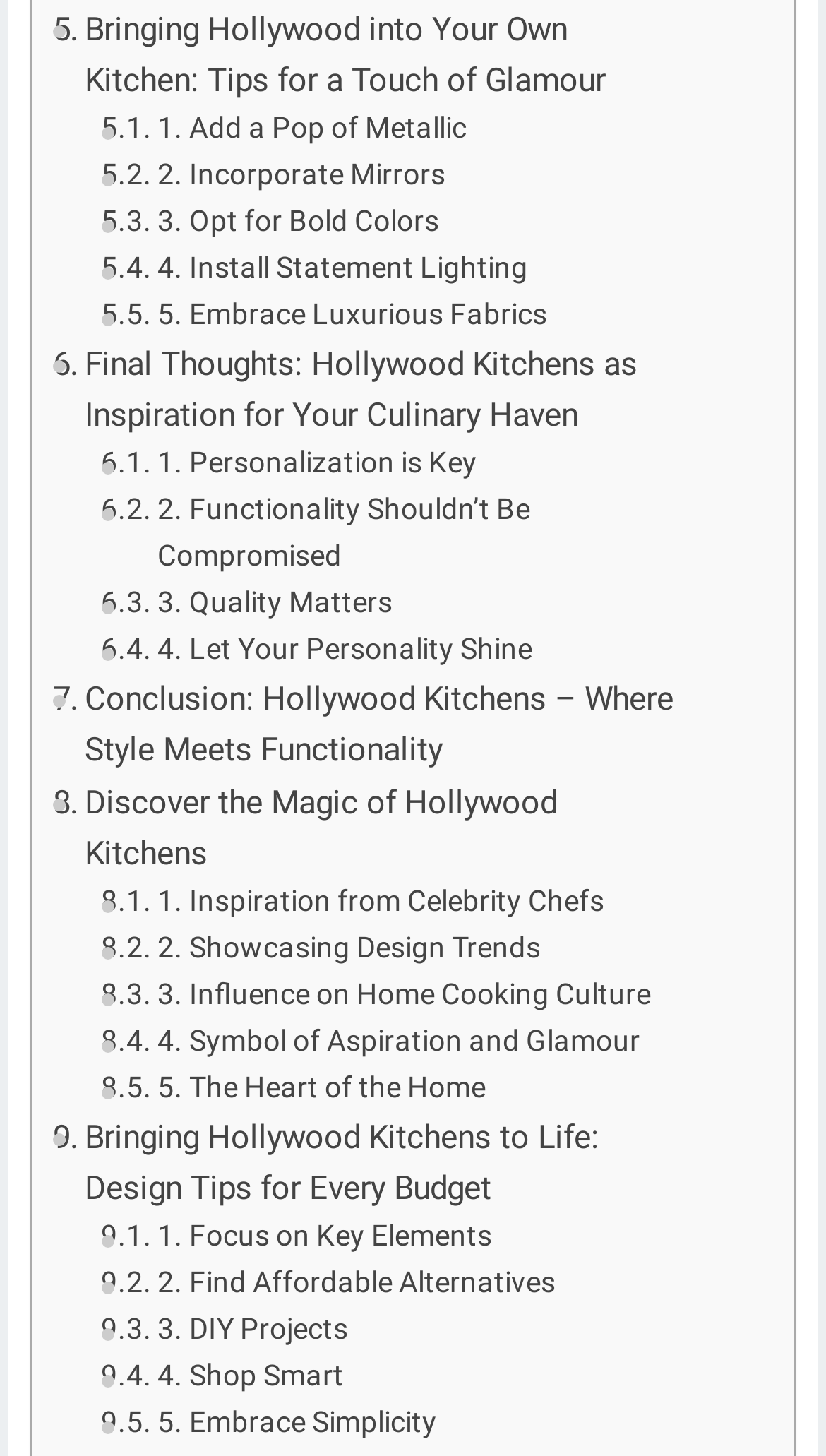Determine the bounding box coordinates for the region that must be clicked to execute the following instruction: "Search for something".

None